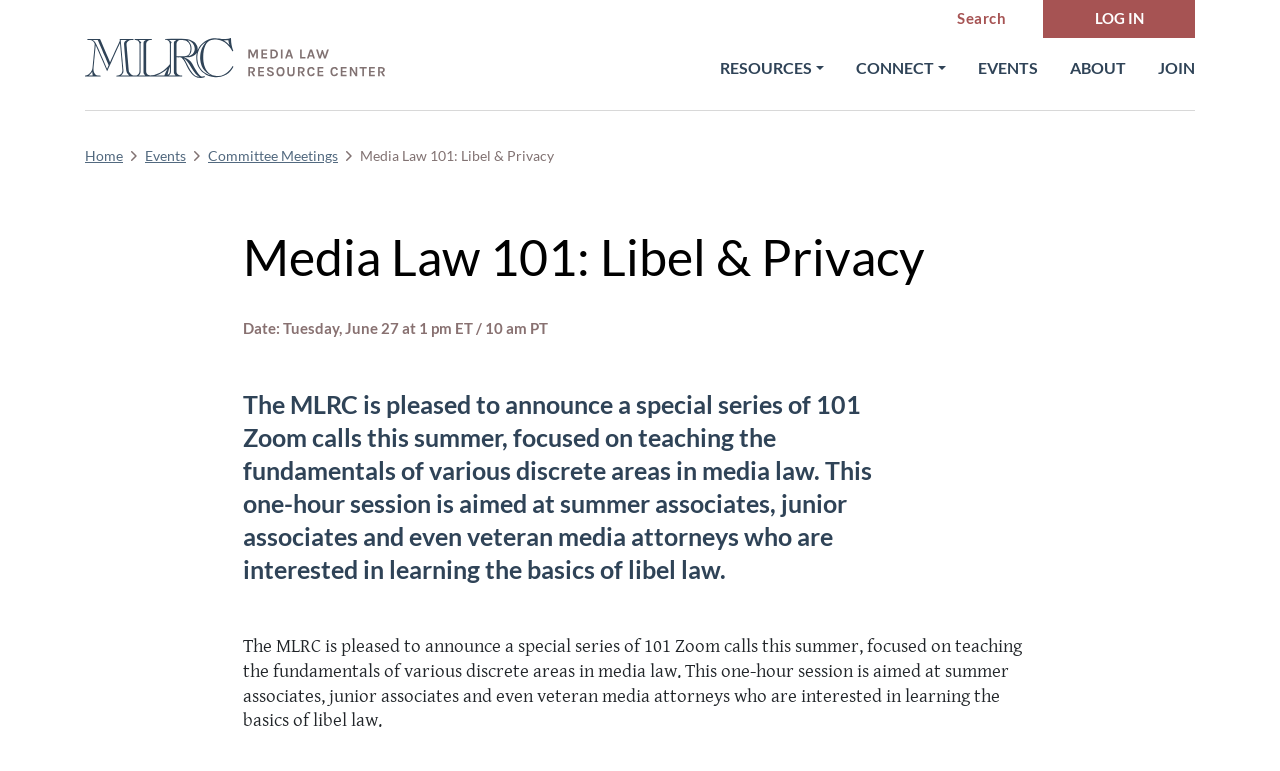Please determine the bounding box coordinates of the clickable area required to carry out the following instruction: "view the events page". The coordinates must be four float numbers between 0 and 1, represented as [left, top, right, bottom].

[0.764, 0.074, 0.811, 0.101]